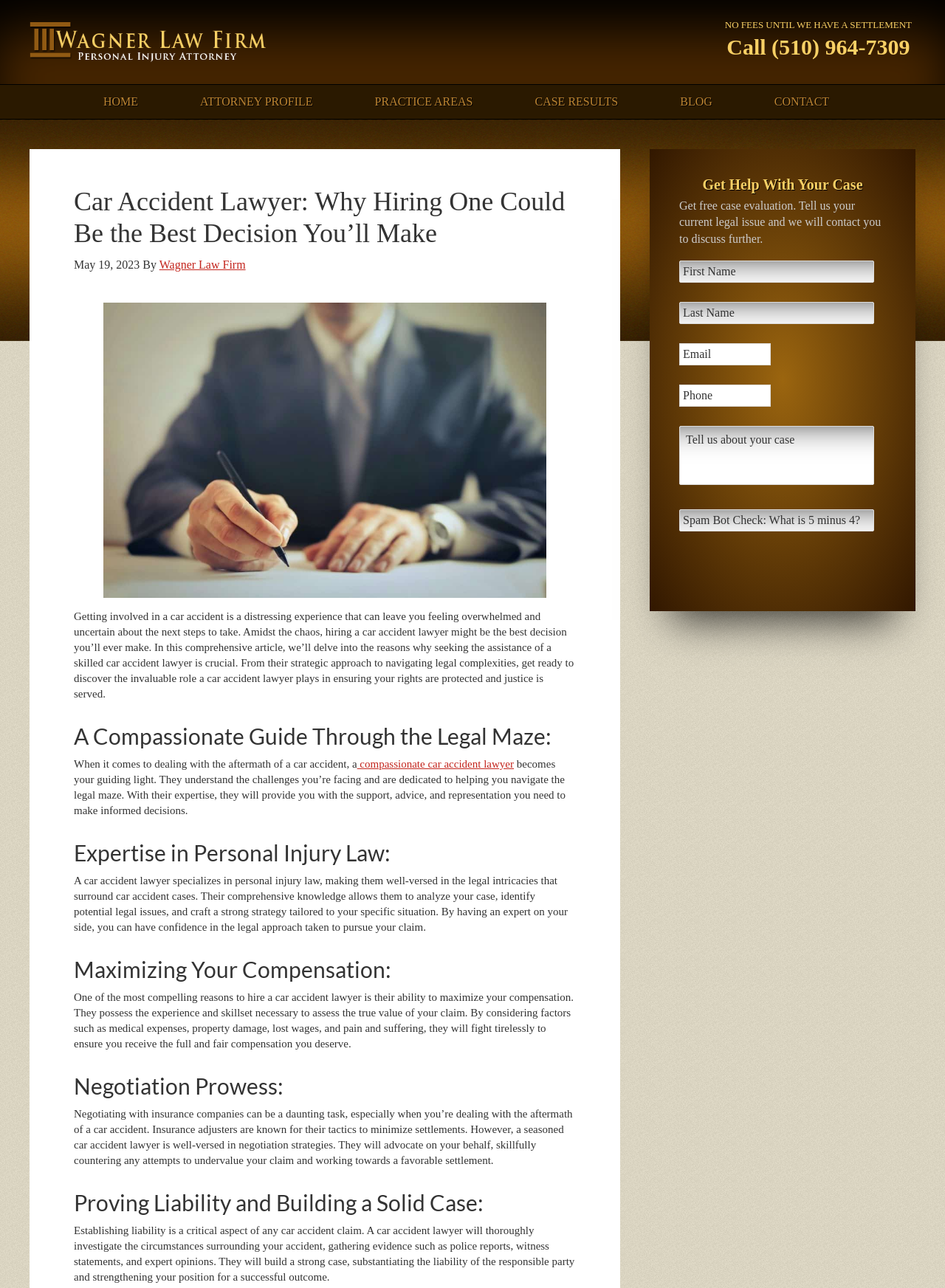Locate the bounding box coordinates of the clickable region to complete the following instruction: "Call the phone number."

[0.769, 0.027, 0.963, 0.046]